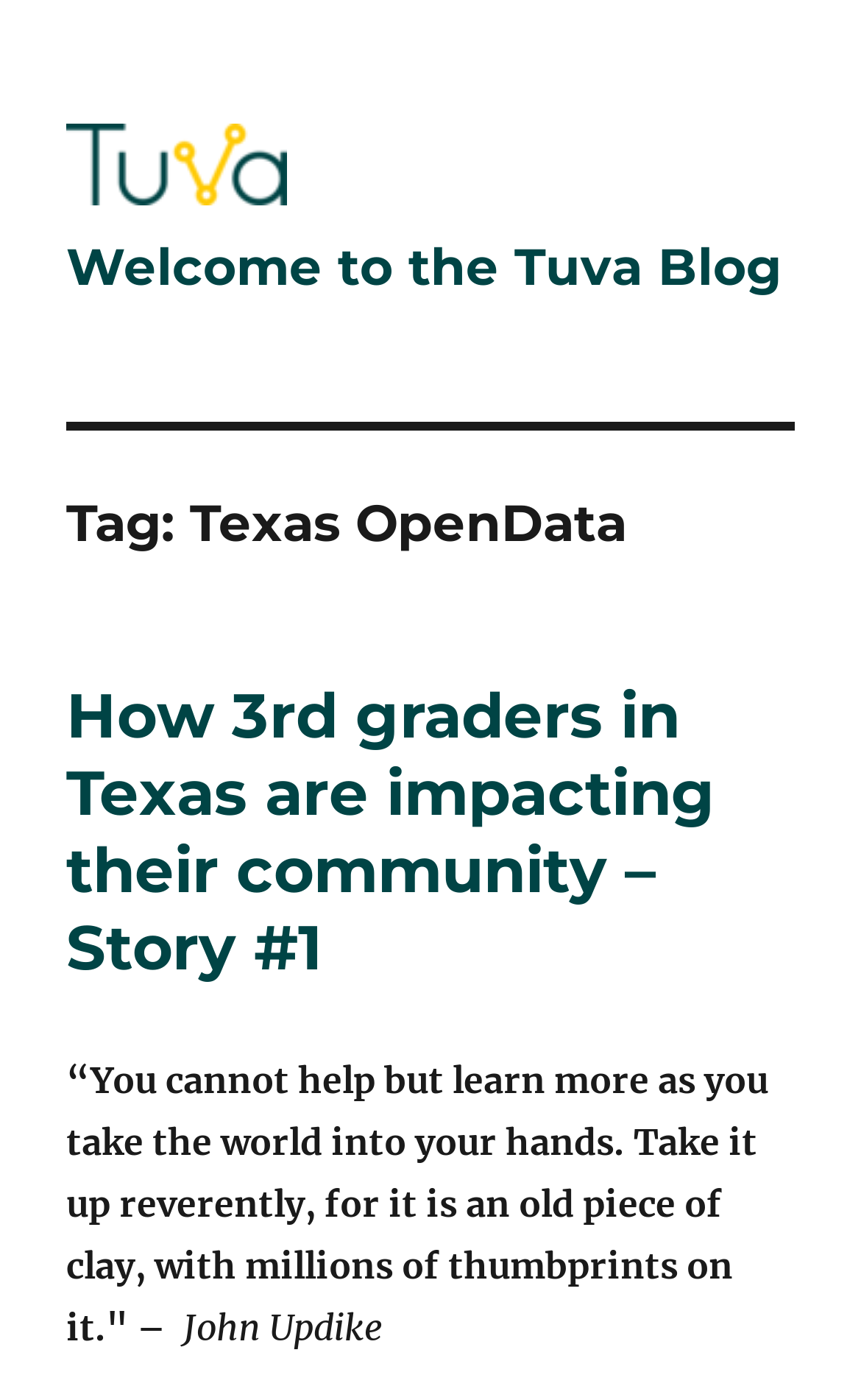Using the element description: "Welcome to the Tuva Blog", determine the bounding box coordinates. The coordinates should be in the format [left, top, right, bottom], with values between 0 and 1.

[0.077, 0.169, 0.908, 0.213]